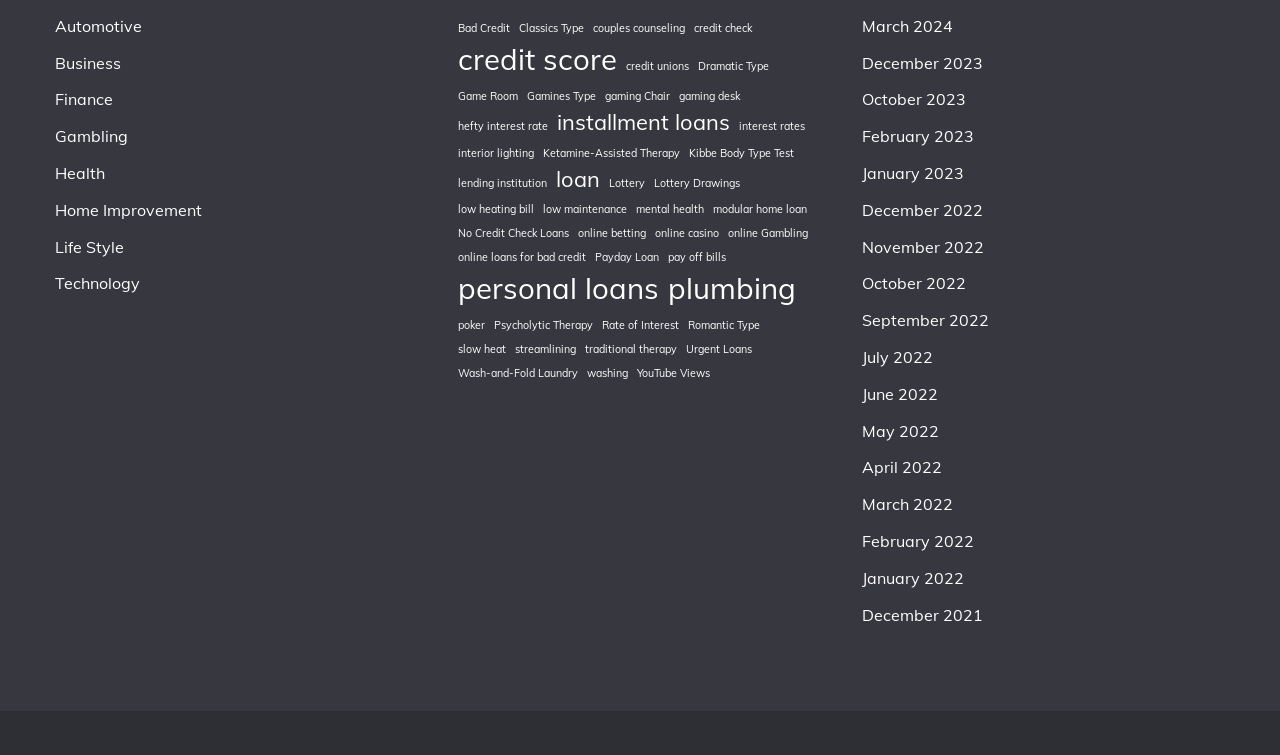Provide the bounding box coordinates of the area you need to click to execute the following instruction: "Read the recent posts".

None